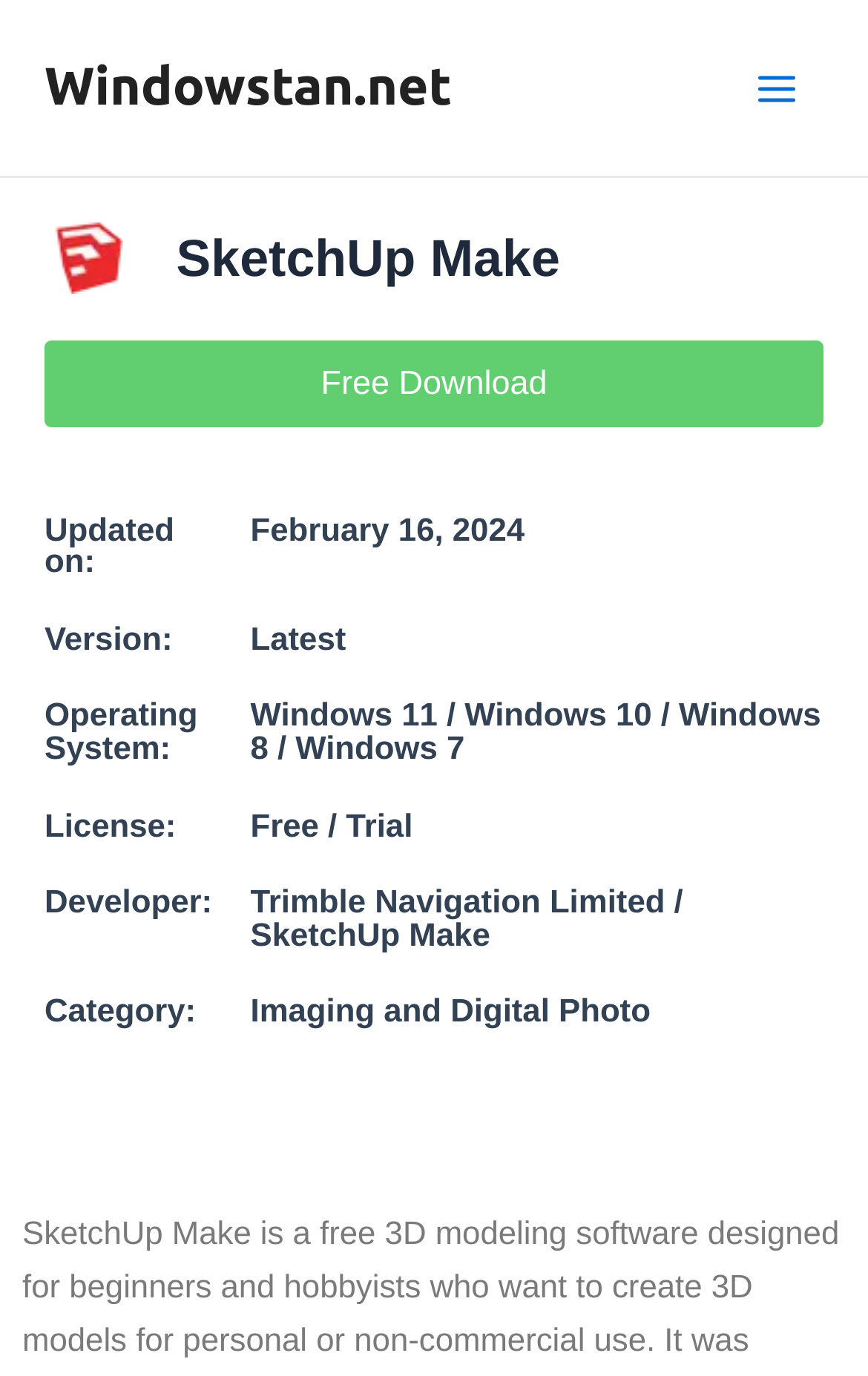Determine the bounding box for the UI element as described: "Main Menu". The coordinates should be represented as four float numbers between 0 and 1, formatted as [left, top, right, bottom].

[0.841, 0.03, 0.949, 0.098]